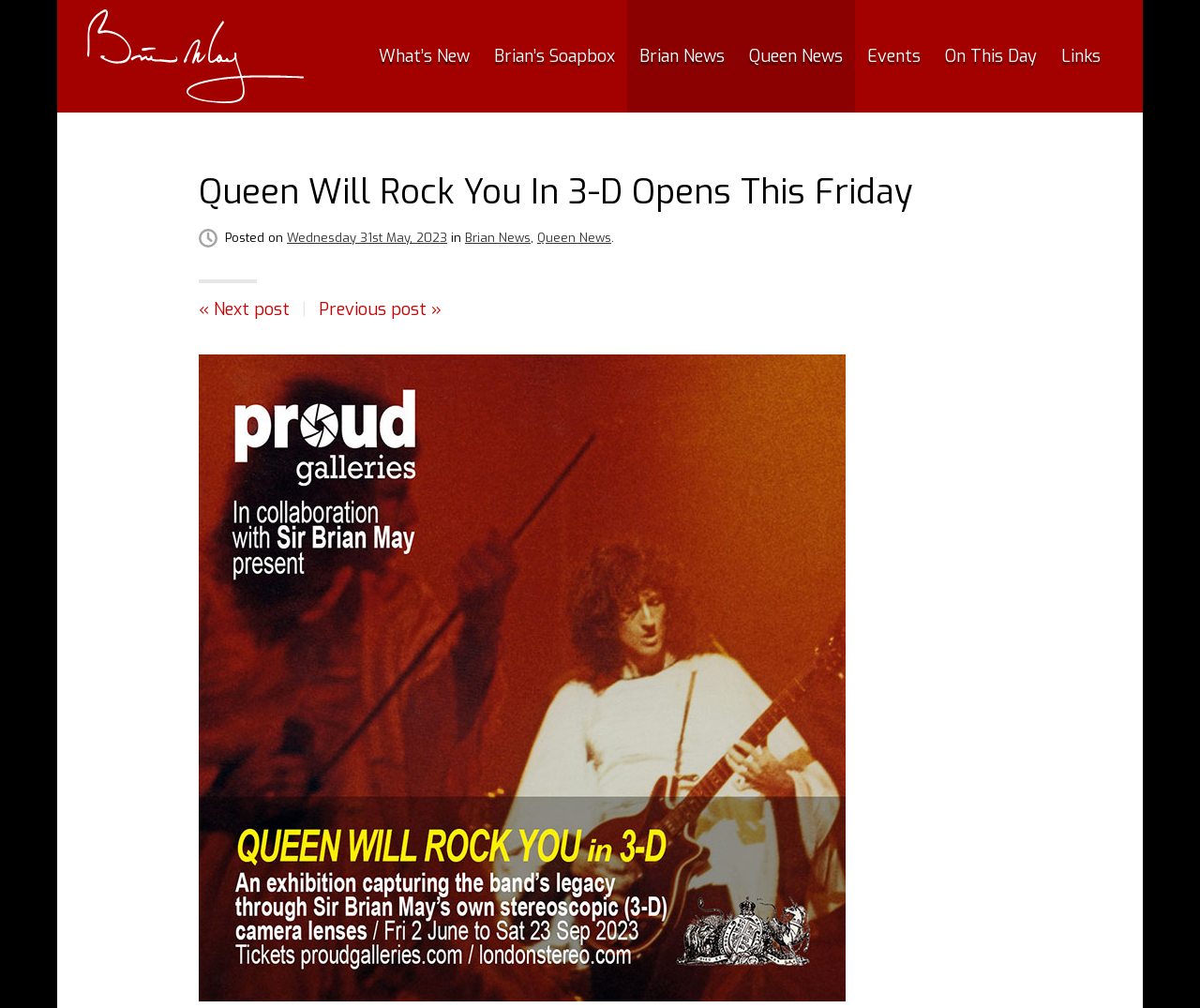Please give a concise answer to this question using a single word or phrase: 
What is the name of the musical mentioned on the webpage?

We Will Rock You